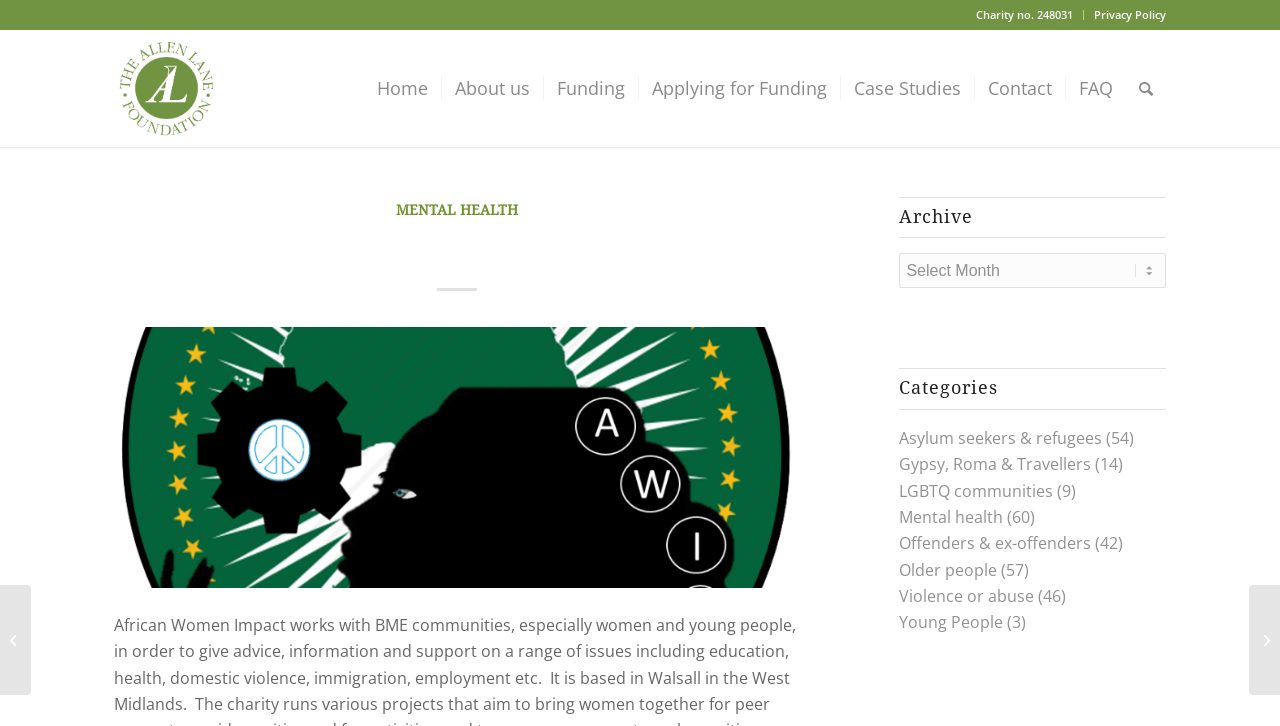What is the charity number of the Allen Lane Foundation?
Give a one-word or short phrase answer based on the image.

248031